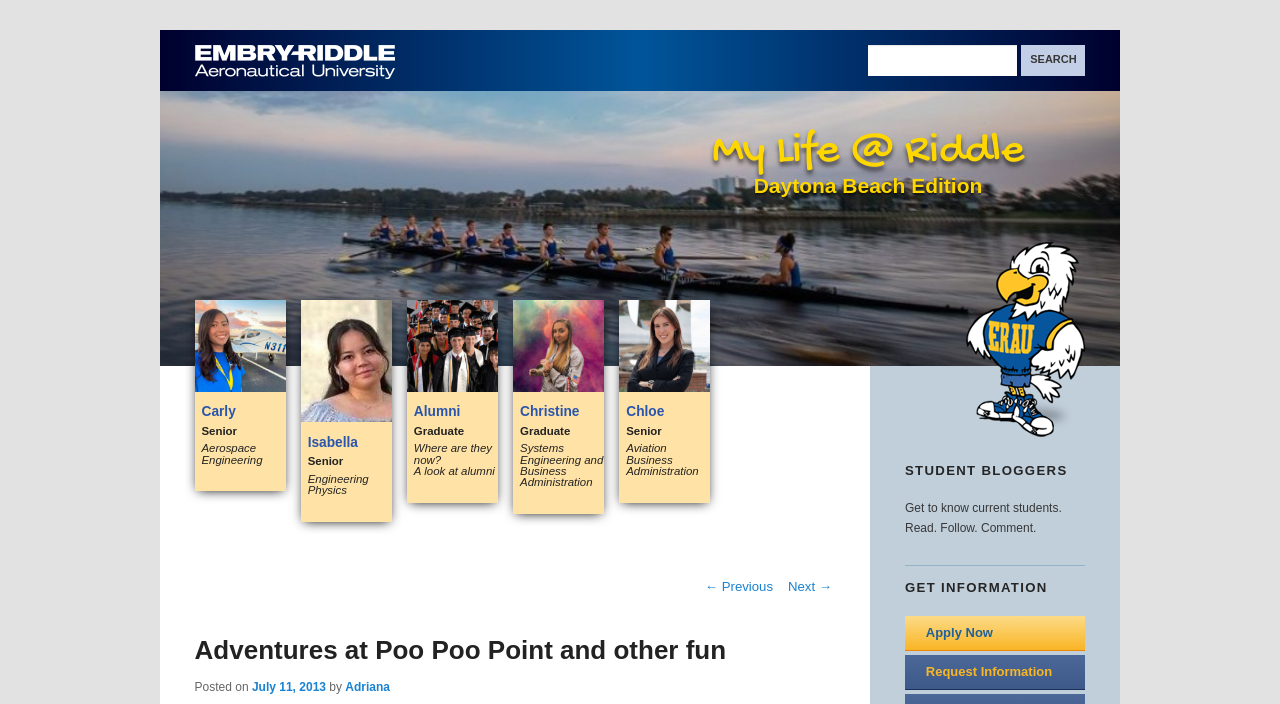Using the format (top-left x, top-left y, bottom-right x, bottom-right y), provide the bounding box coordinates for the described UI element. All values should be floating point numbers between 0 and 1: LIVE AT UNSOED

None